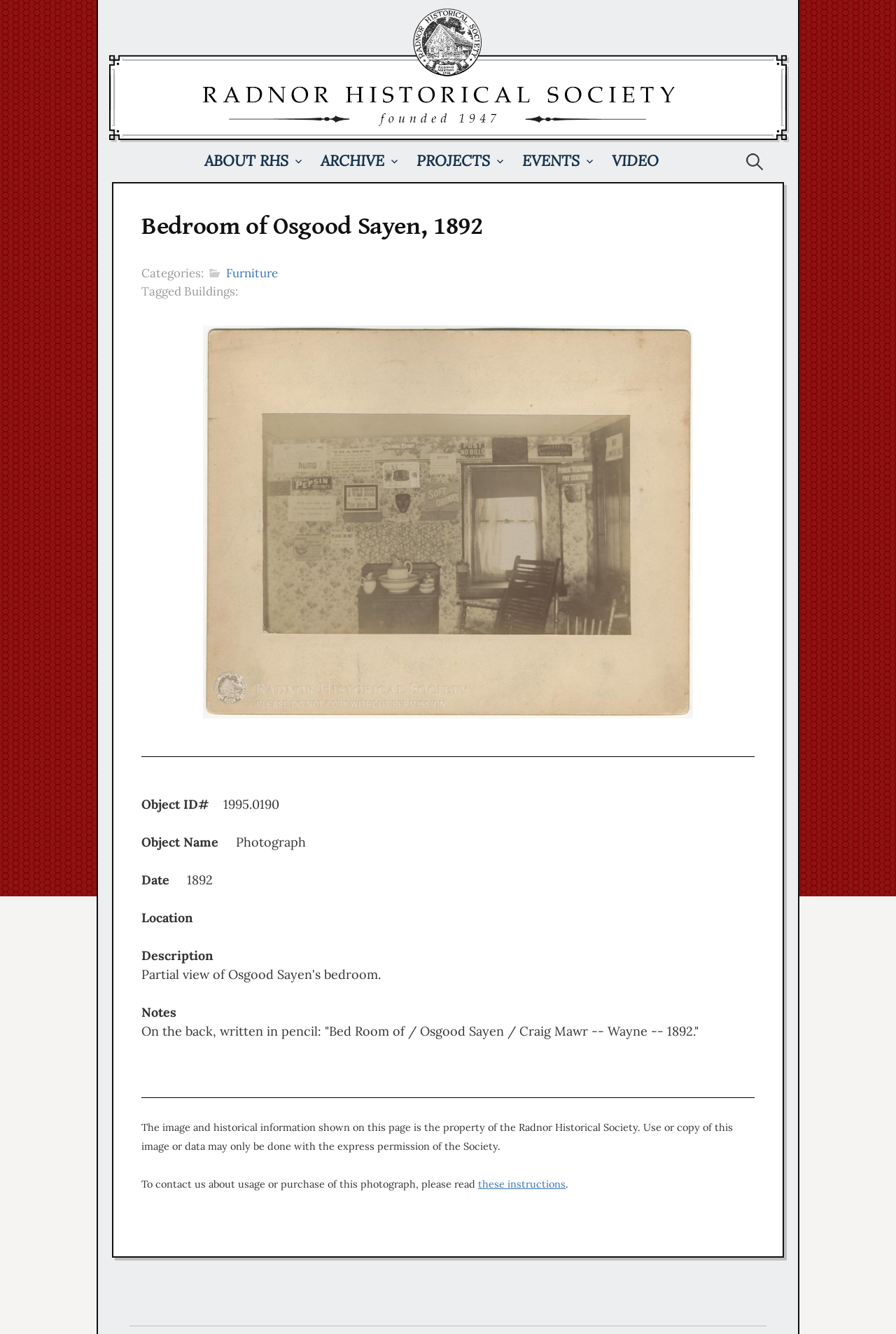Give a one-word or phrase response to the following question: What is the object ID of the photograph?

1995.0190